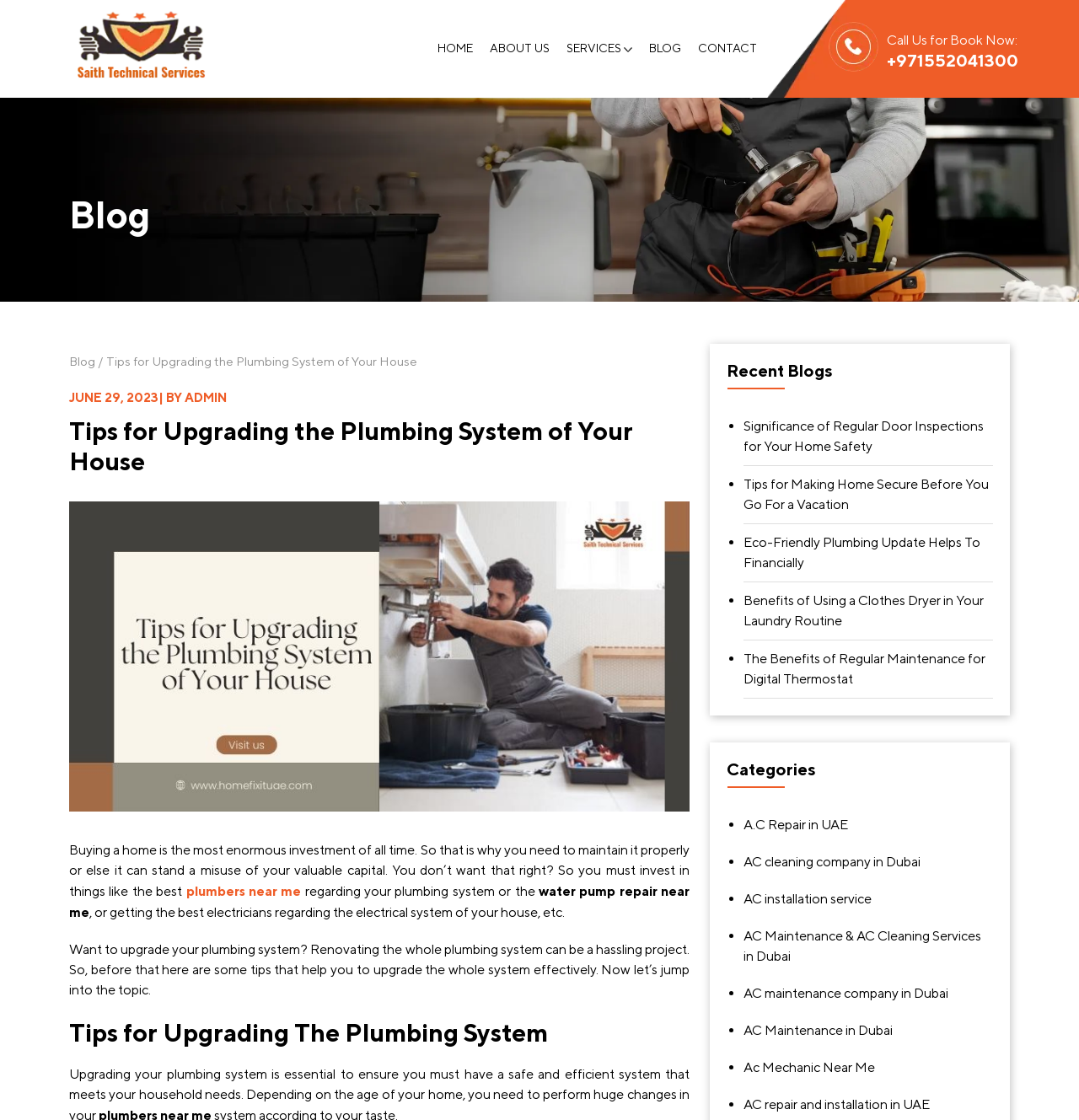Identify the bounding box coordinates for the element you need to click to achieve the following task: "View the 'Recent Blogs' section". Provide the bounding box coordinates as four float numbers between 0 and 1, in the form [left, top, right, bottom].

[0.673, 0.322, 0.92, 0.34]